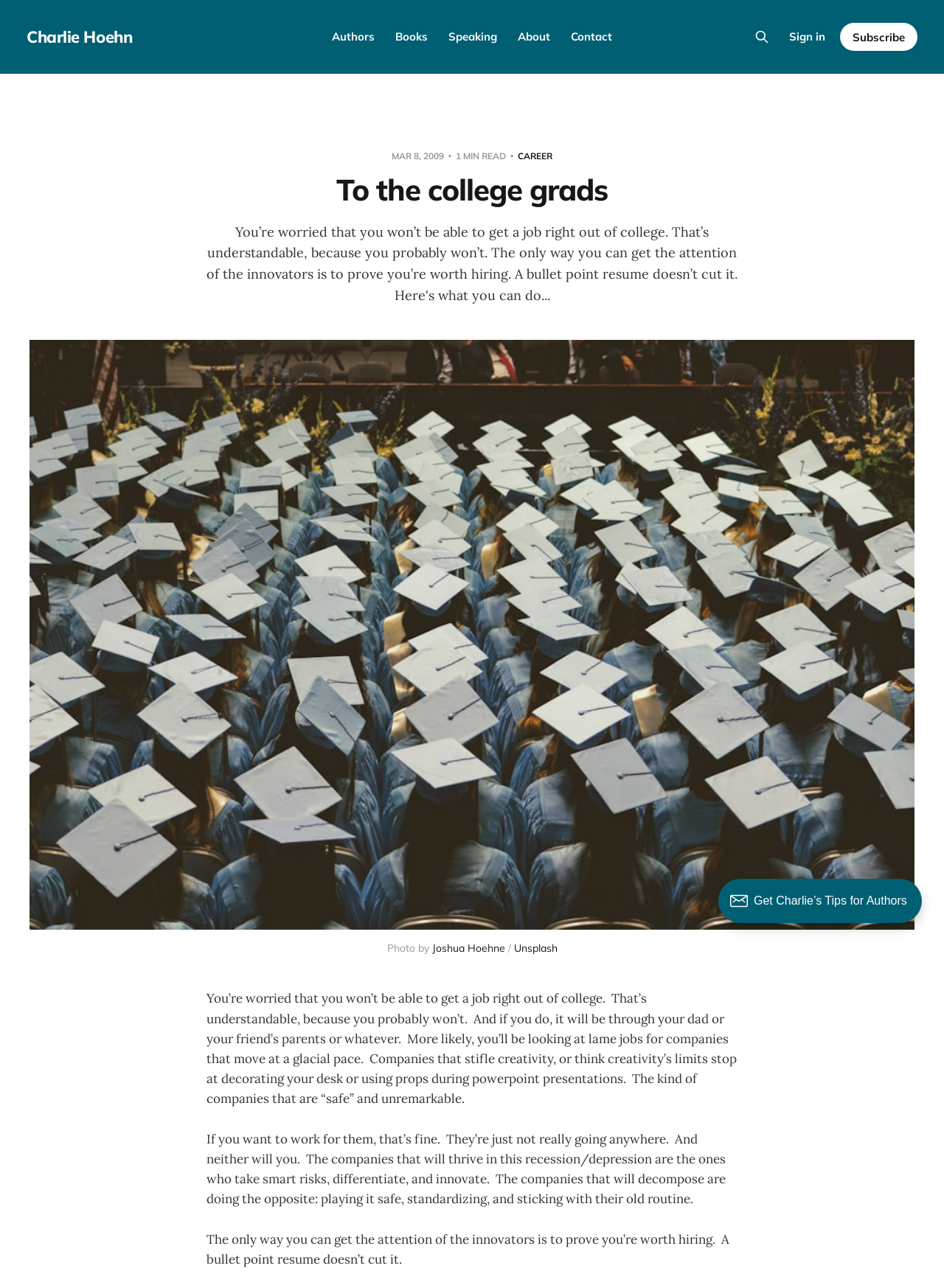Highlight the bounding box coordinates of the region I should click on to meet the following instruction: "Click on the 'CAREER' link".

[0.549, 0.117, 0.585, 0.126]